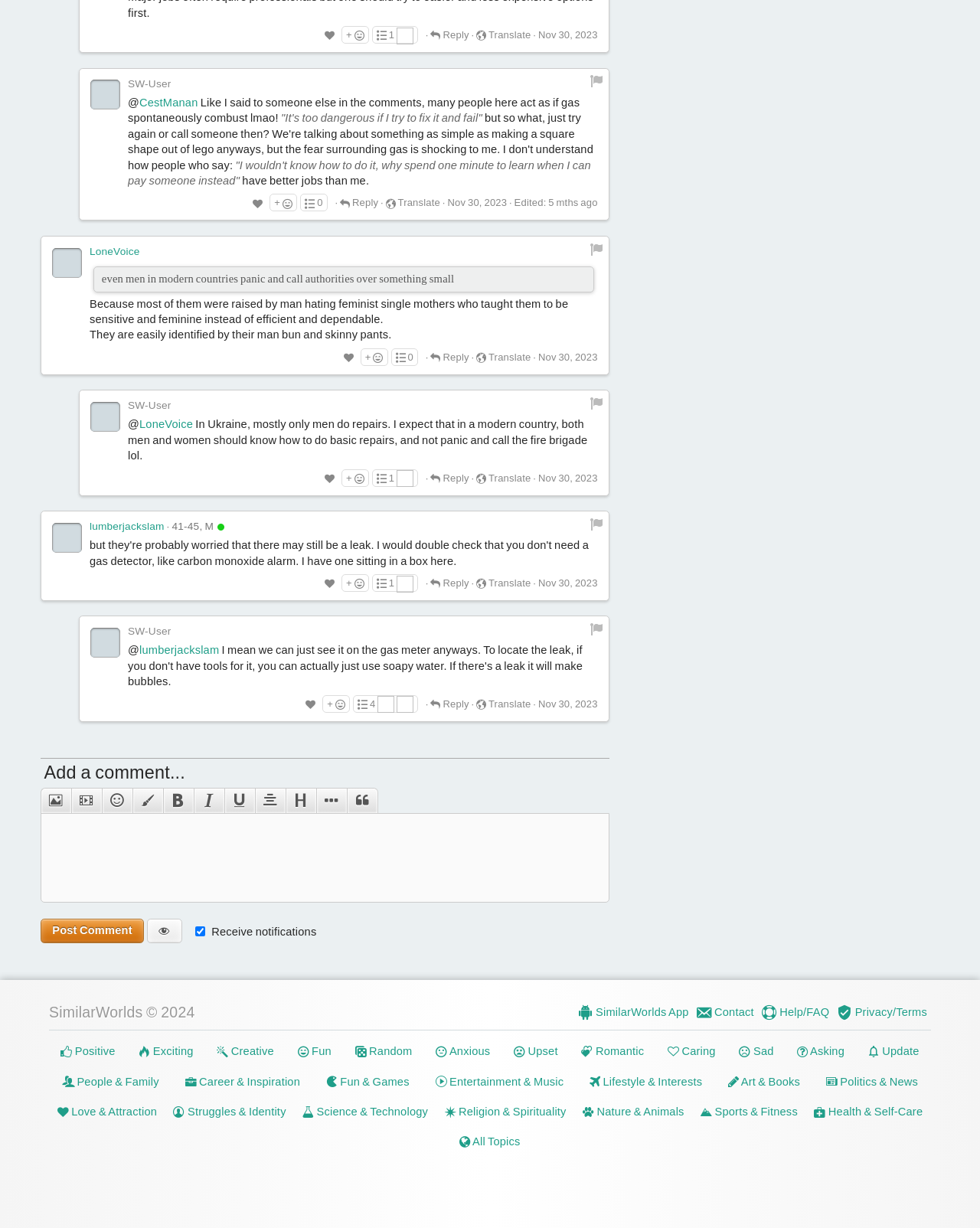What is the date of the comment 'In Ukraine, mostly only men do repairs. I expect that in a modern country, both men and women should know how to do basic repairs, and not panic and call the fire brigade lol.'?
Refer to the image and give a detailed answer to the query.

I found the comment 'In Ukraine, mostly only men do repairs. I expect that in a modern country, both men and women should know how to do basic repairs, and not panic and call the fire brigade lol.' and looked for the corresponding date, which is 'Nov 30, 2023'.